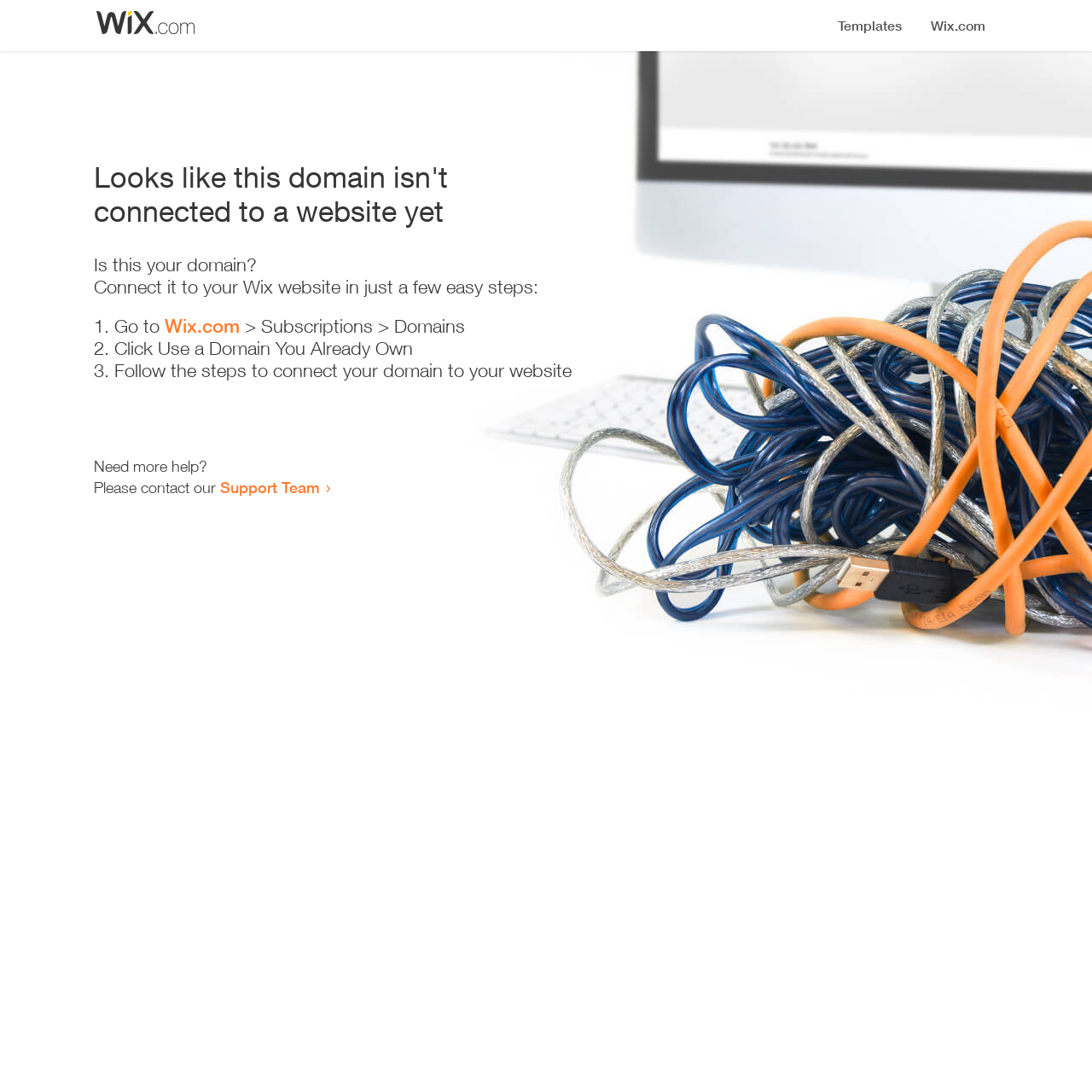Where can I get more help?
Offer a detailed and full explanation in response to the question.

If I need more help, I can contact the Support Team, as indicated by the link 'Support Team' at the bottom of the webpage.